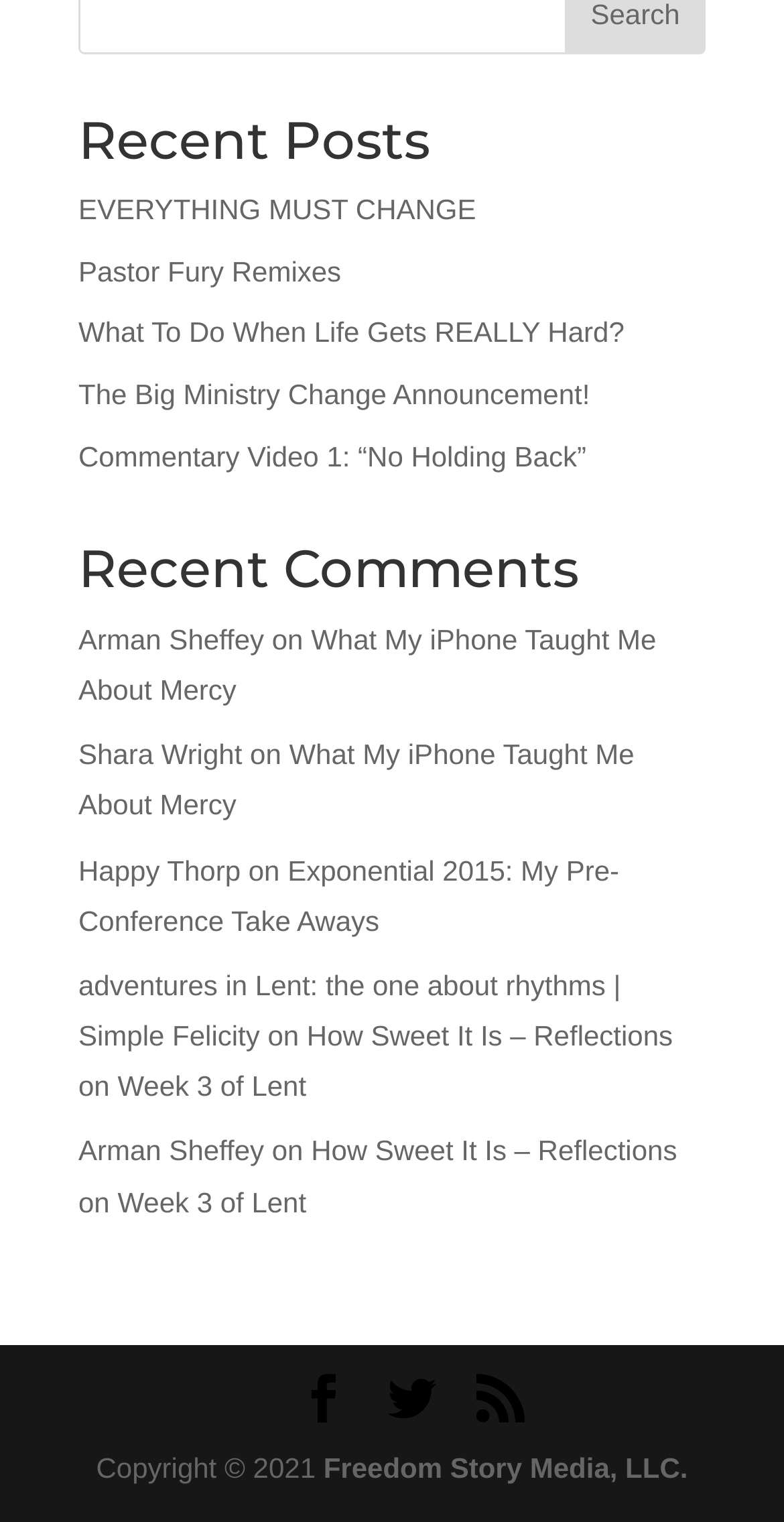Find the bounding box coordinates of the clickable area that will achieve the following instruction: "Go to 'Freedom Story Media, LLC.'".

[0.413, 0.953, 0.877, 0.974]